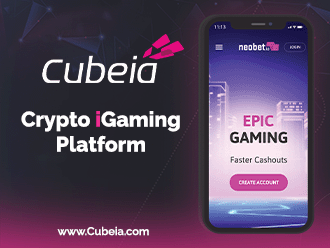Give a detailed explanation of what is happening in the image.

The image showcases Cubeia, a cutting-edge crypto iGaming platform, prominently featuring an engaging mobile interface. The graphic highlights the platform's focus on "Epic Gaming" and emphasizes its commitment to offering "Faster Cashouts," appealing to users seeking efficiency in online gaming transactions. Accompanying the visual is the Cubeia logo, reinforcing brand recognition. The design incorporates a vibrant color scheme, enhancing the modern and dynamic feel of the platform, inviting potential users to create an account through the provided call-to-action. This effective presentation positions Cubeia as a leading player in the burgeoning cryptocurrency gaming market.